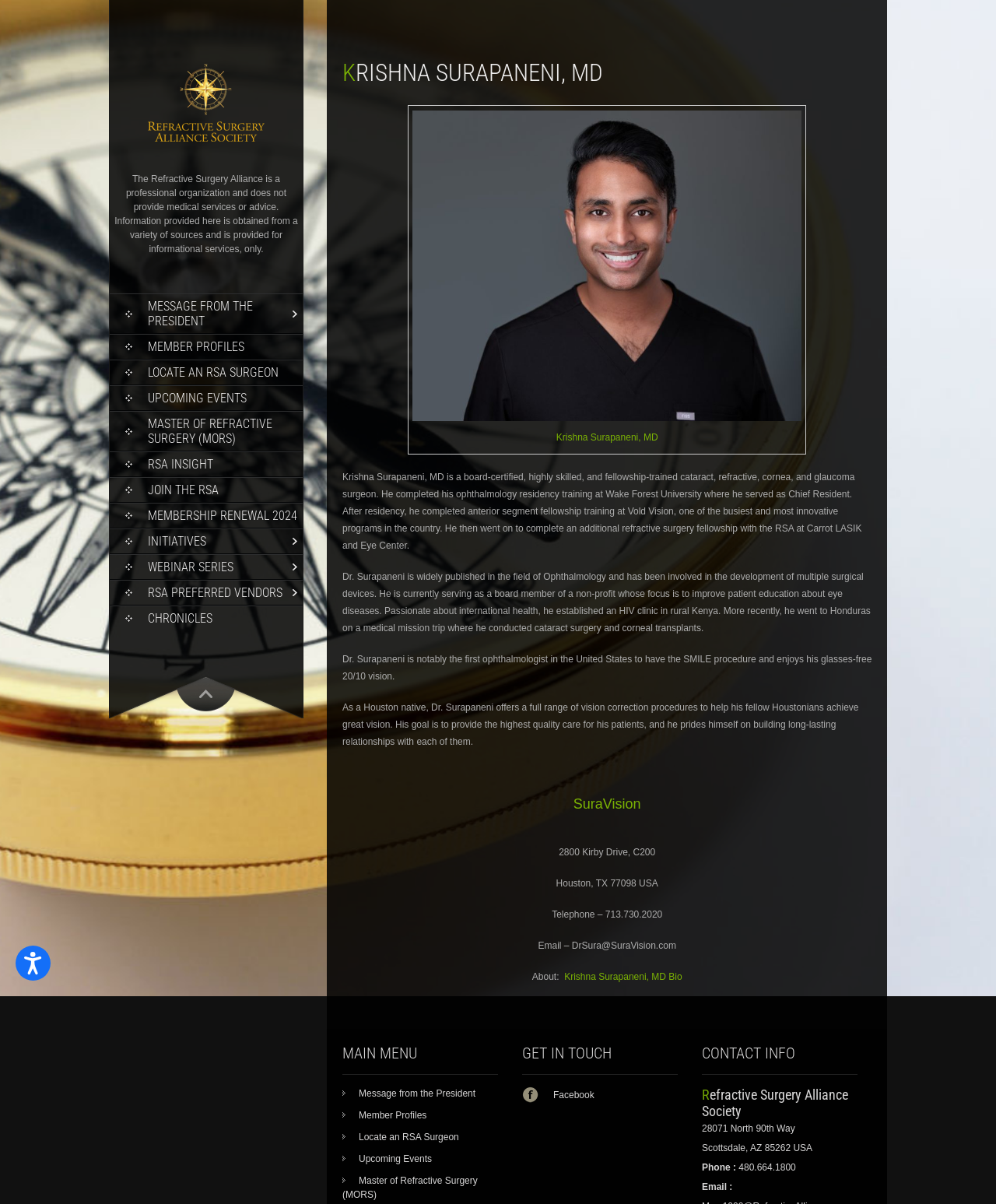Given the description: "Member Profiles", determine the bounding box coordinates of the UI element. The coordinates should be formatted as four float numbers between 0 and 1, [left, top, right, bottom].

[0.344, 0.922, 0.428, 0.931]